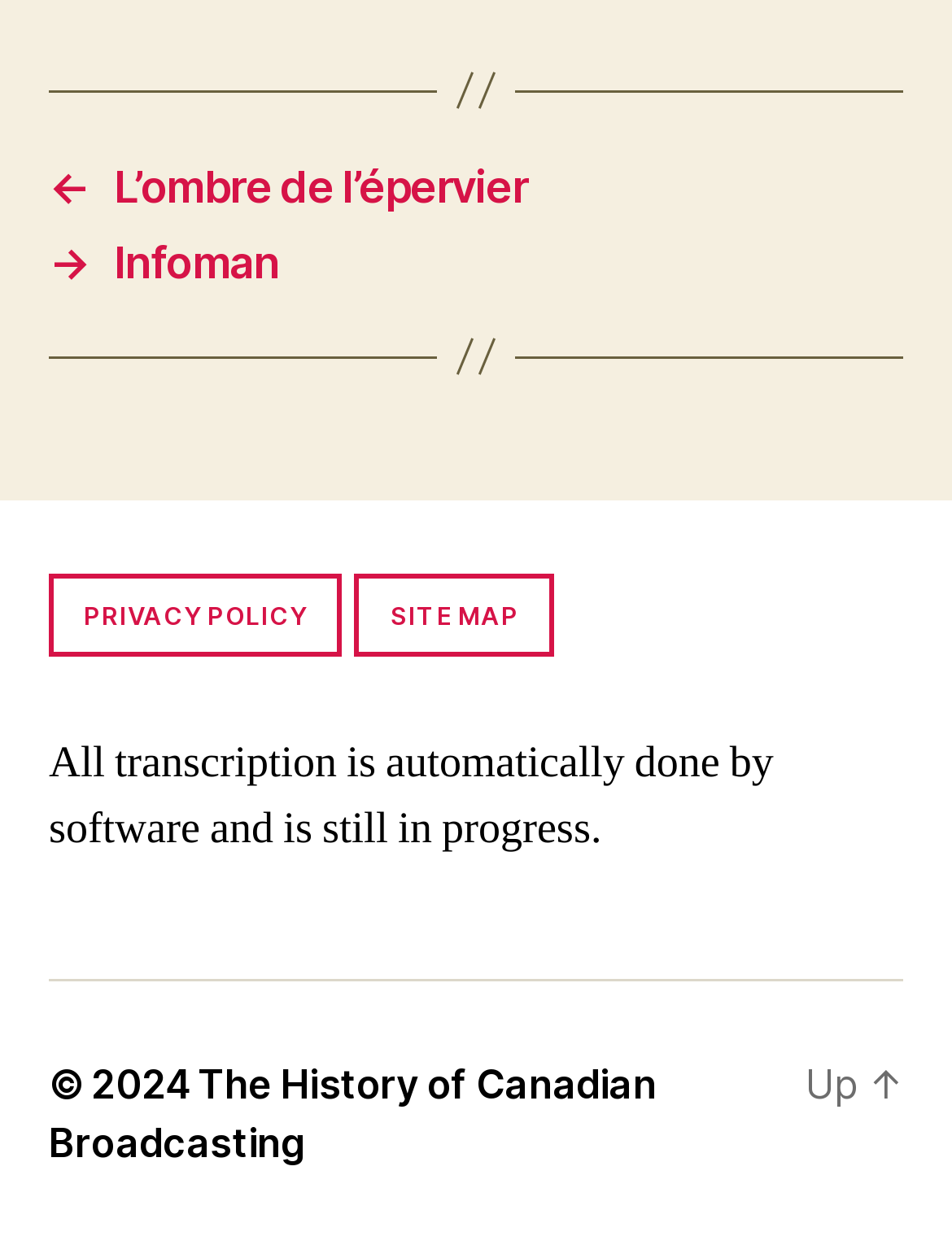Please find the bounding box coordinates (top-left x, top-left y, bottom-right x, bottom-right y) in the screenshot for the UI element described as follows: → Infoman

[0.051, 0.19, 0.949, 0.231]